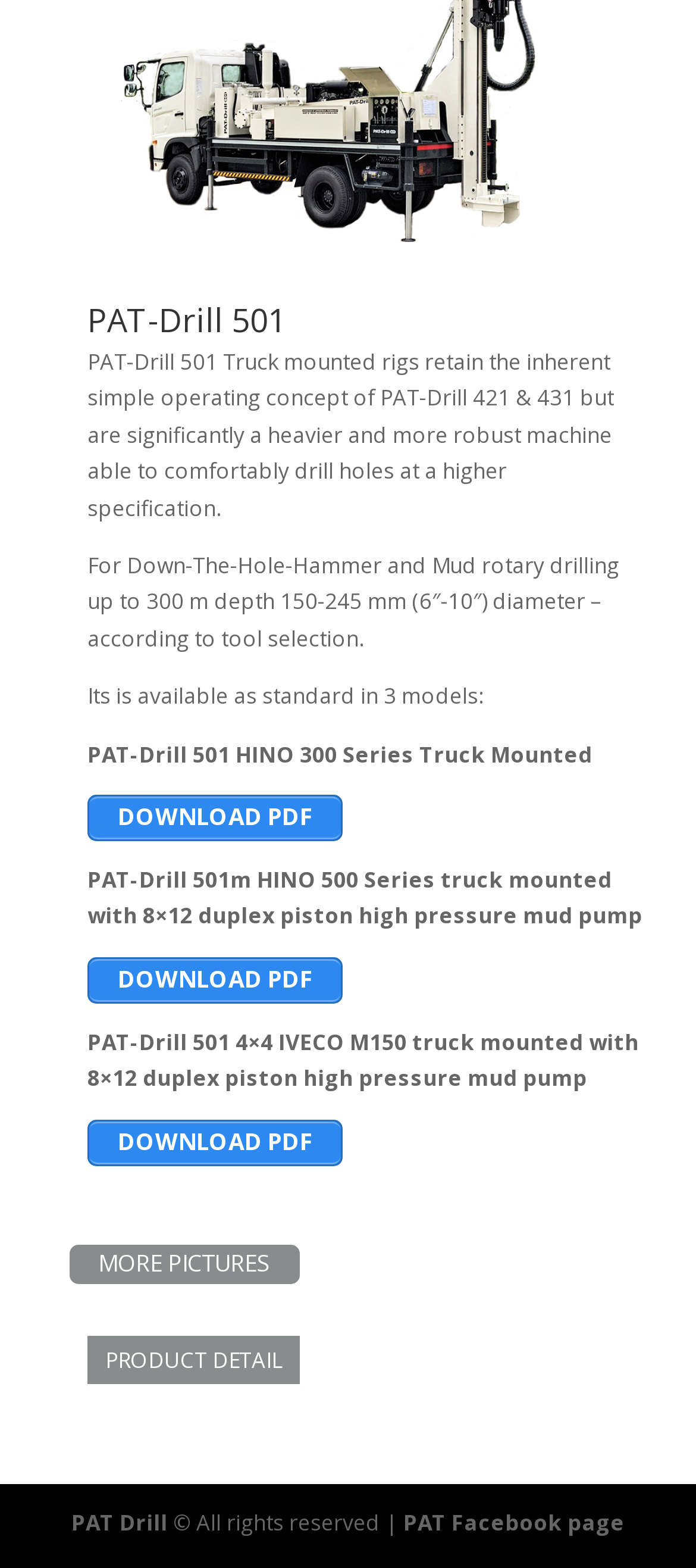Find the coordinates for the bounding box of the element with this description: "PAT Facebook page".

[0.579, 0.961, 0.897, 0.981]